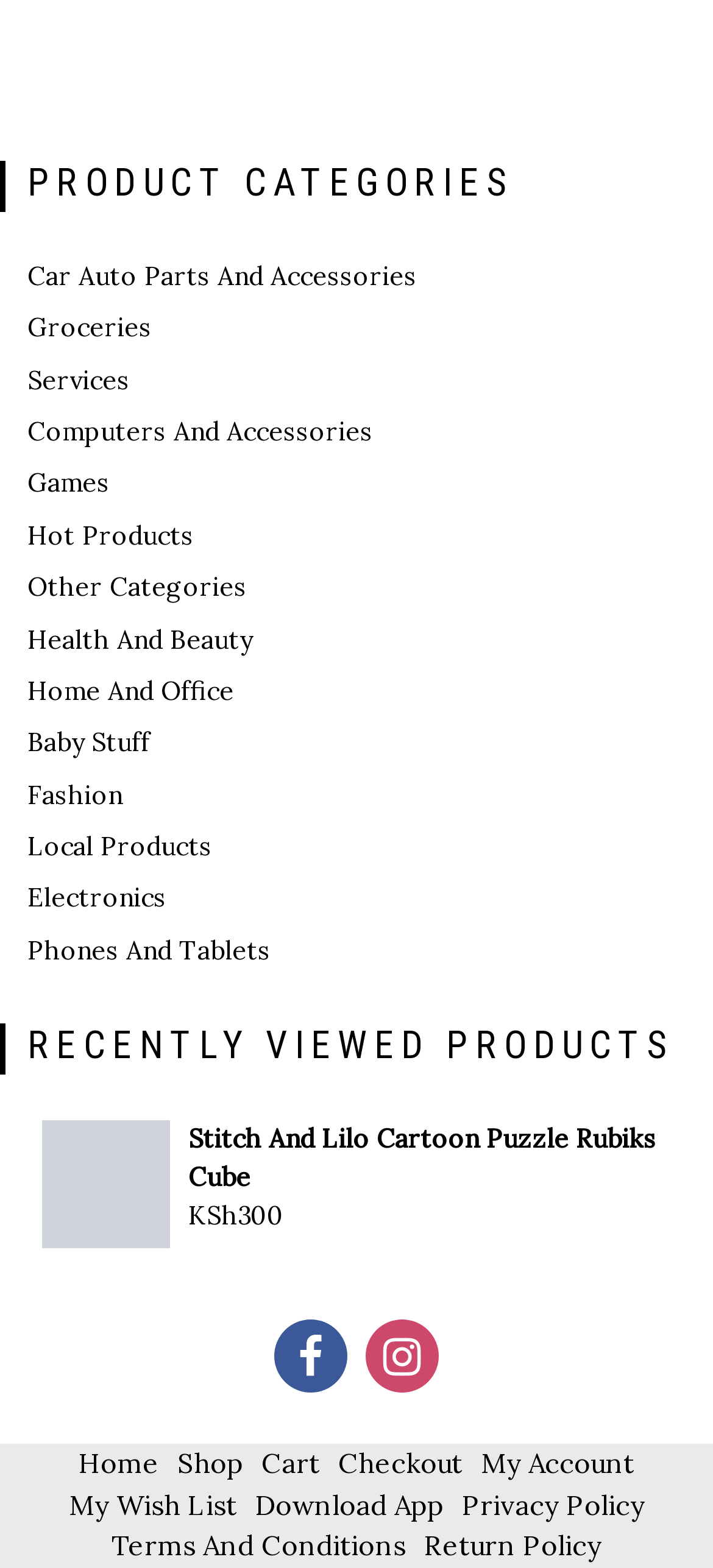Look at the image and answer the question in detail:
What are the navigation options at the bottom of the page?

The webpage has a section at the bottom with links to various navigation options such as 'Home', 'Shop', 'Cart', 'Checkout', 'My Account', and more. These options are likely used to navigate the website.